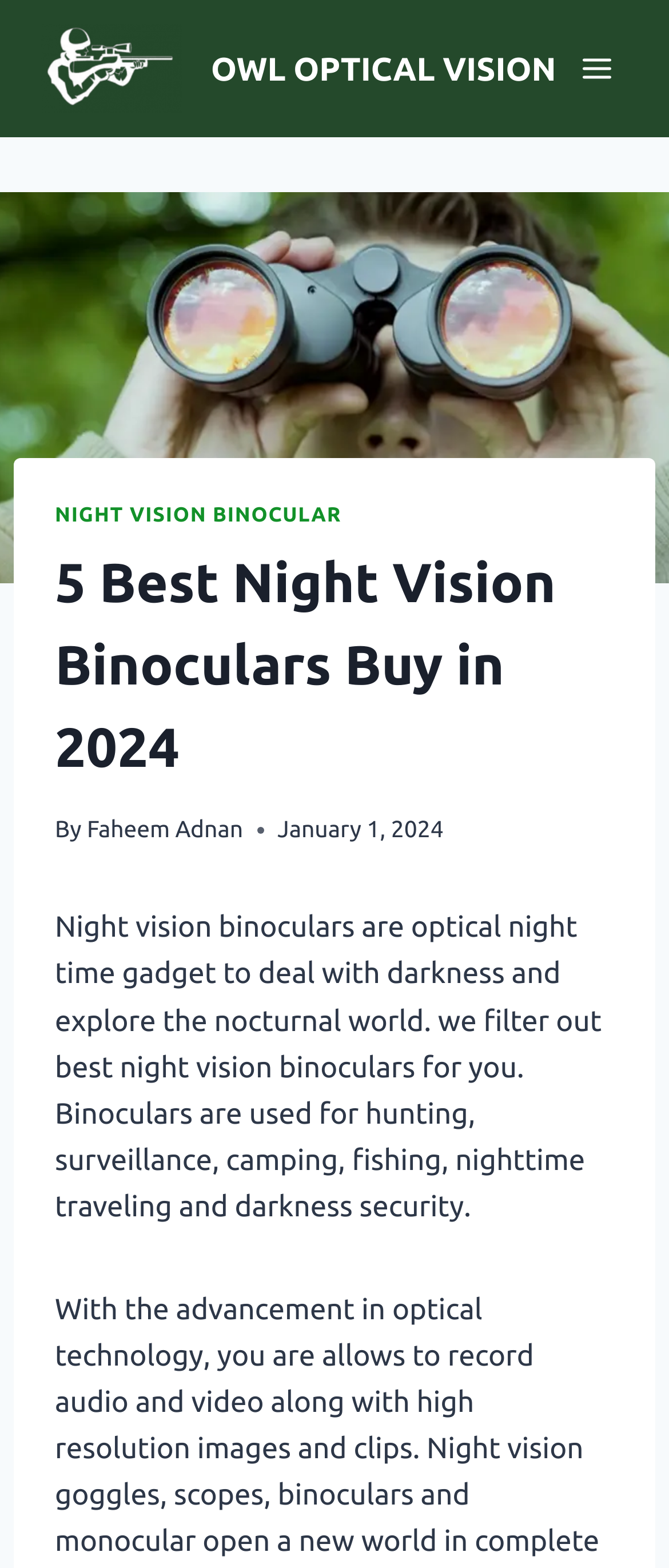Who is the author of this article?
Based on the content of the image, thoroughly explain and answer the question.

The author of this article is Faheem Adnan, which is mentioned in the link 'Faheem Adnan' below the header '5 Best Night Vision Binoculars Buy in 2024'.